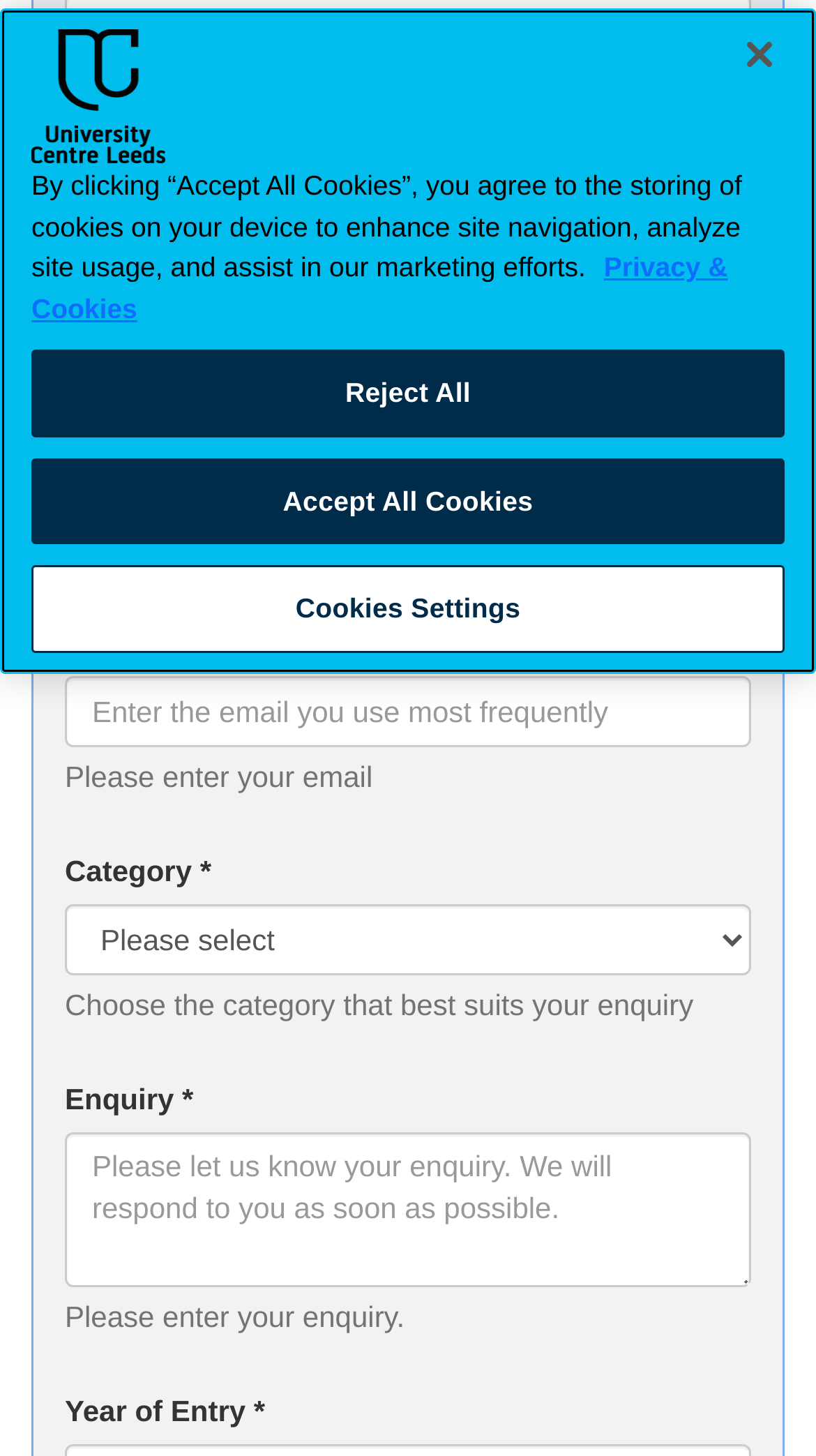Provide the bounding box coordinates for the UI element that is described as: "Accept All Cookies".

[0.038, 0.433, 0.962, 0.493]